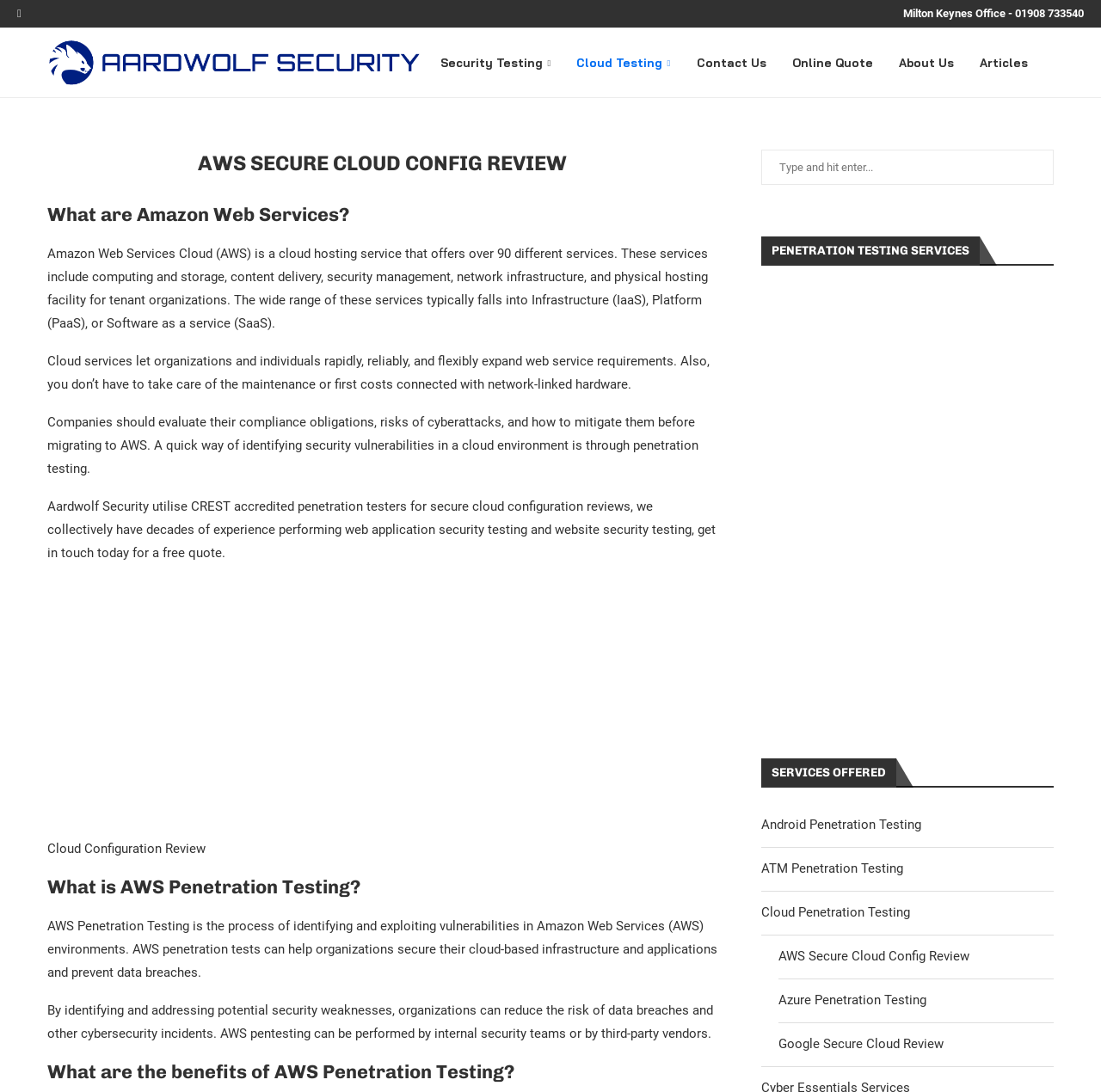Give an extensive and precise description of the webpage.

This webpage is about AWS penetration testing and cloud security services offered by Aardwolf Security. At the top left corner, there is a Facebook link and an office location with a phone number. Below that, there is a layout table with several links, including the company's name, security testing, cloud testing, contact us, online quote, about us, and articles. 

On the left side, there is a main content section that starts with a heading "AWS SECURE CLOUD CONFIG REVIEW". Below that, there are several paragraphs of text explaining what Amazon Web Services (AWS) is, its benefits, and the importance of evaluating compliance obligations and risks of cyberattacks before migrating to AWS. The text also mentions that penetration testing is a quick way to identify security vulnerabilities in a cloud environment.

Further down, there is a heading "What is AWS Penetration Testing?" followed by a description of the process and its benefits. There is also an image related to cloud configuration review. 

On the right side, there is a complementary section with a search bar and a heading "PENETRATION TESTING SERVICES". Below that, there are several links to different penetration testing services offered, including Android, ATM, Cloud, AWS Secure Cloud Config Review, Azure, and Google Secure Cloud Review.